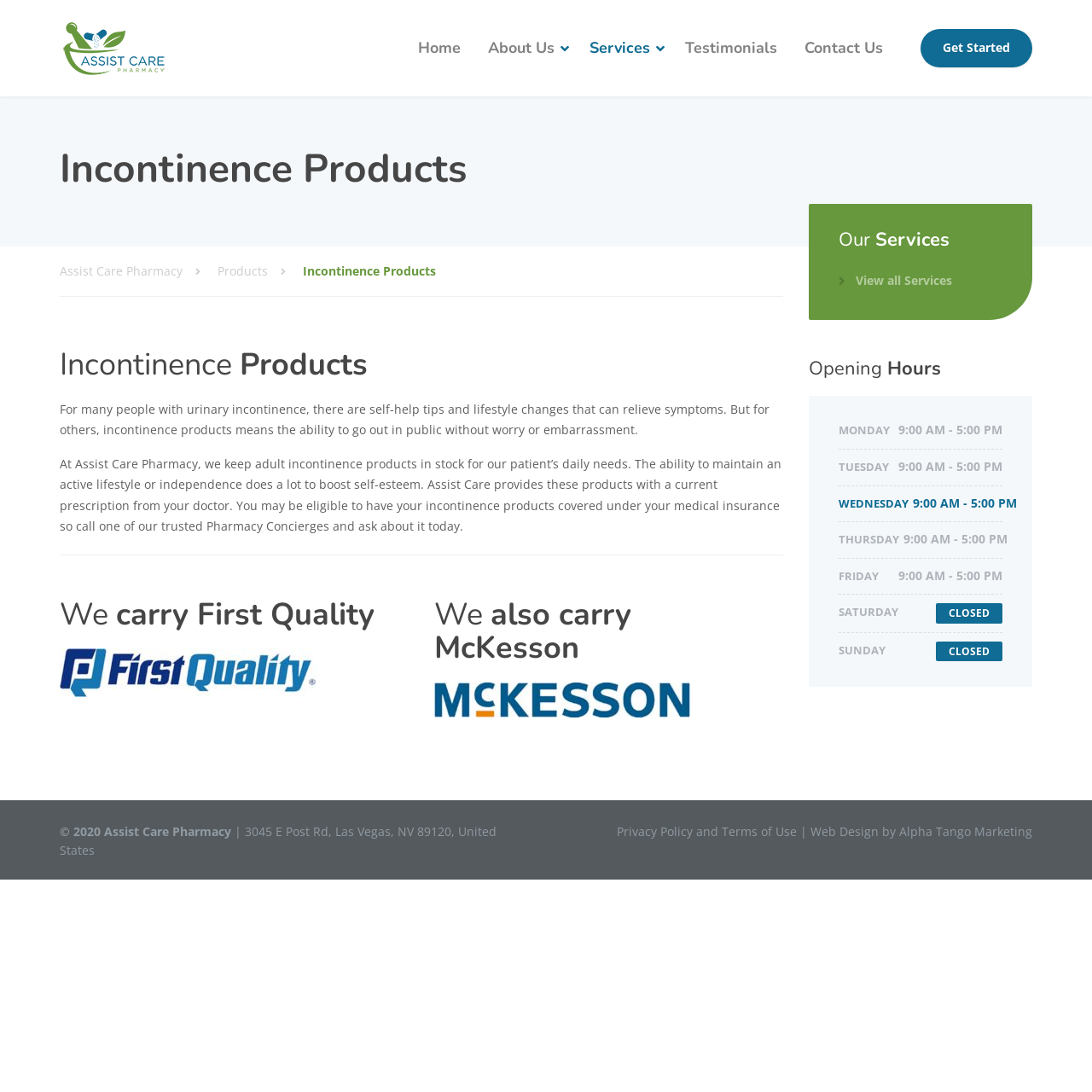Give a one-word or one-phrase response to the question: 
What is the name of the pharmacy?

Assist Care Pharmacy